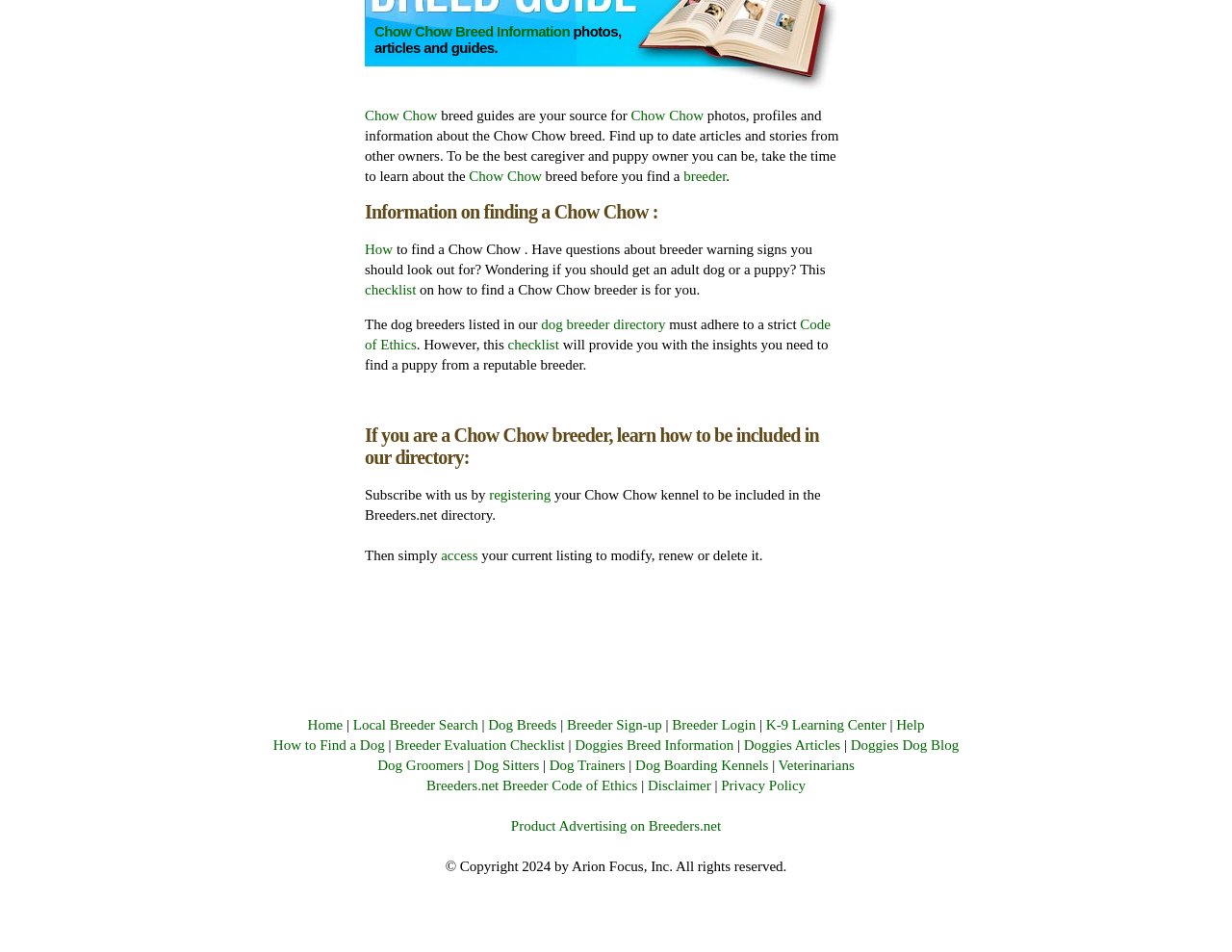Using the provided description Chow Chow Breed Information, find the bounding box coordinates for the UI element. Provide the coordinates in (top-left x, top-left y, bottom-right x, bottom-right y) format, ensuring all values are between 0 and 1.

[0.304, 0.025, 0.462, 0.042]